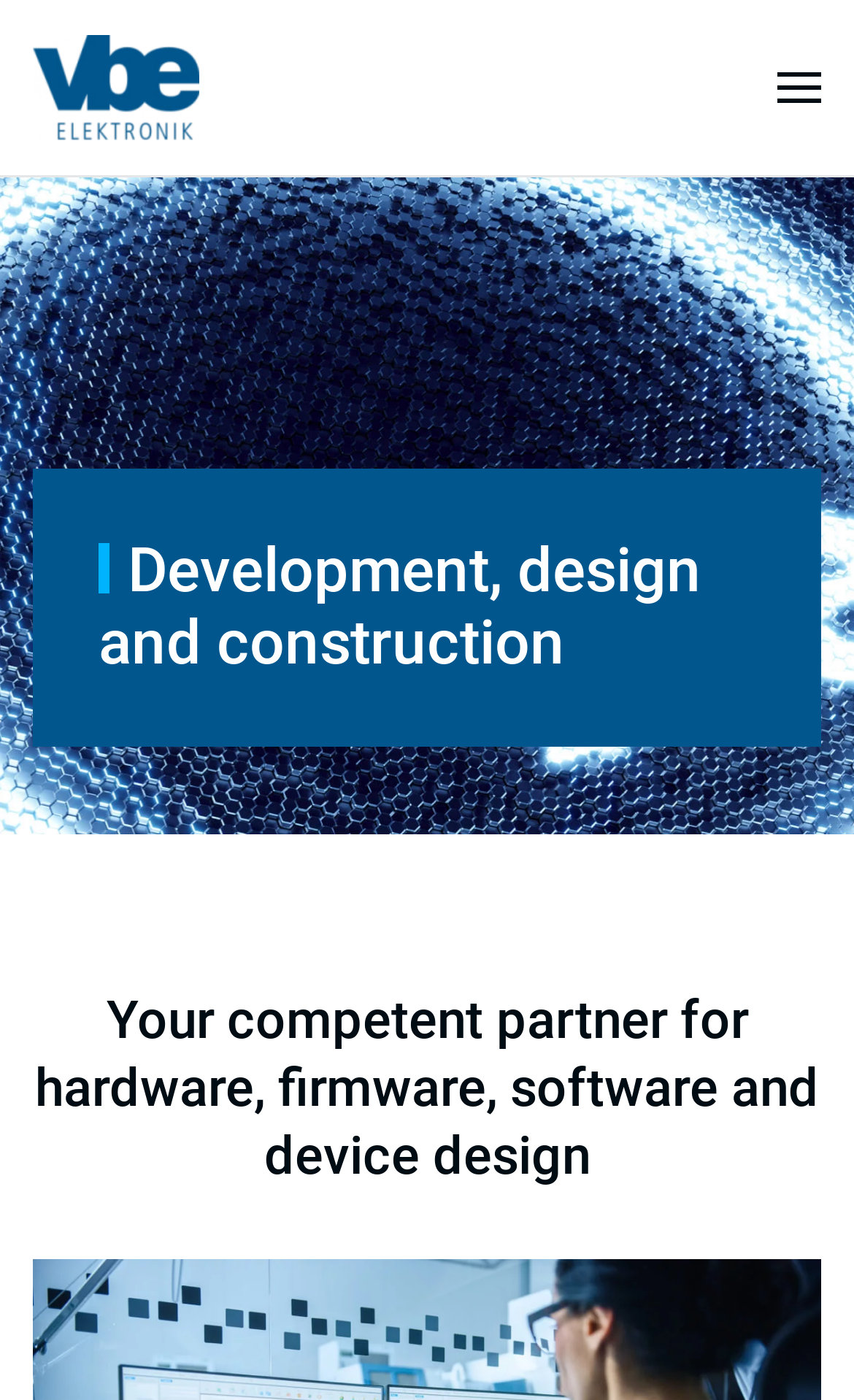How many slides are there in the carousel?
Look at the image and respond with a one-word or short phrase answer.

1